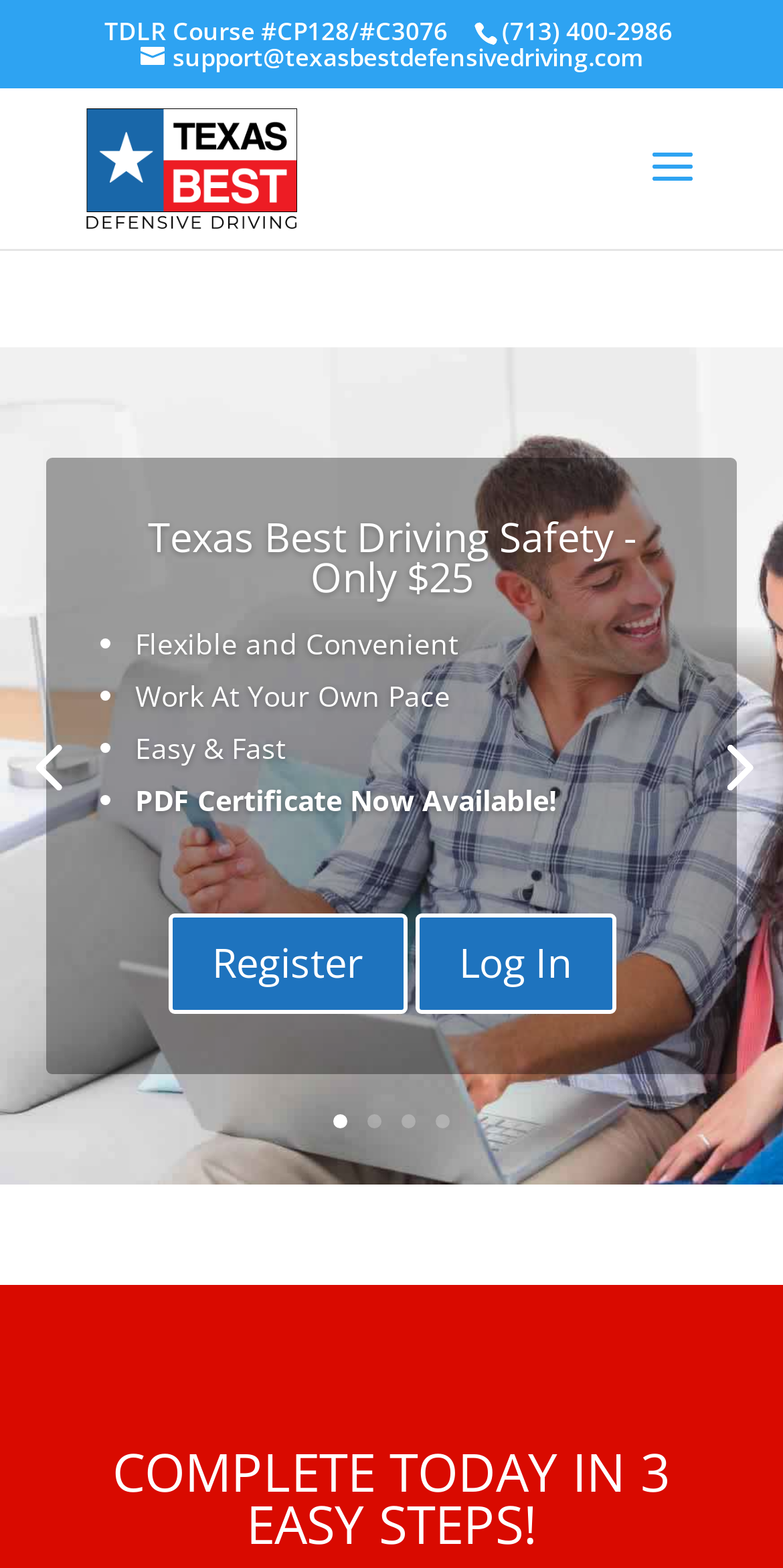What is the phone number on the webpage?
Look at the image and respond to the question as thoroughly as possible.

I found the phone number by looking at the static text element with the bounding box coordinates [0.641, 0.009, 0.859, 0.031], which contains the phone number '(713) 400-2986'.